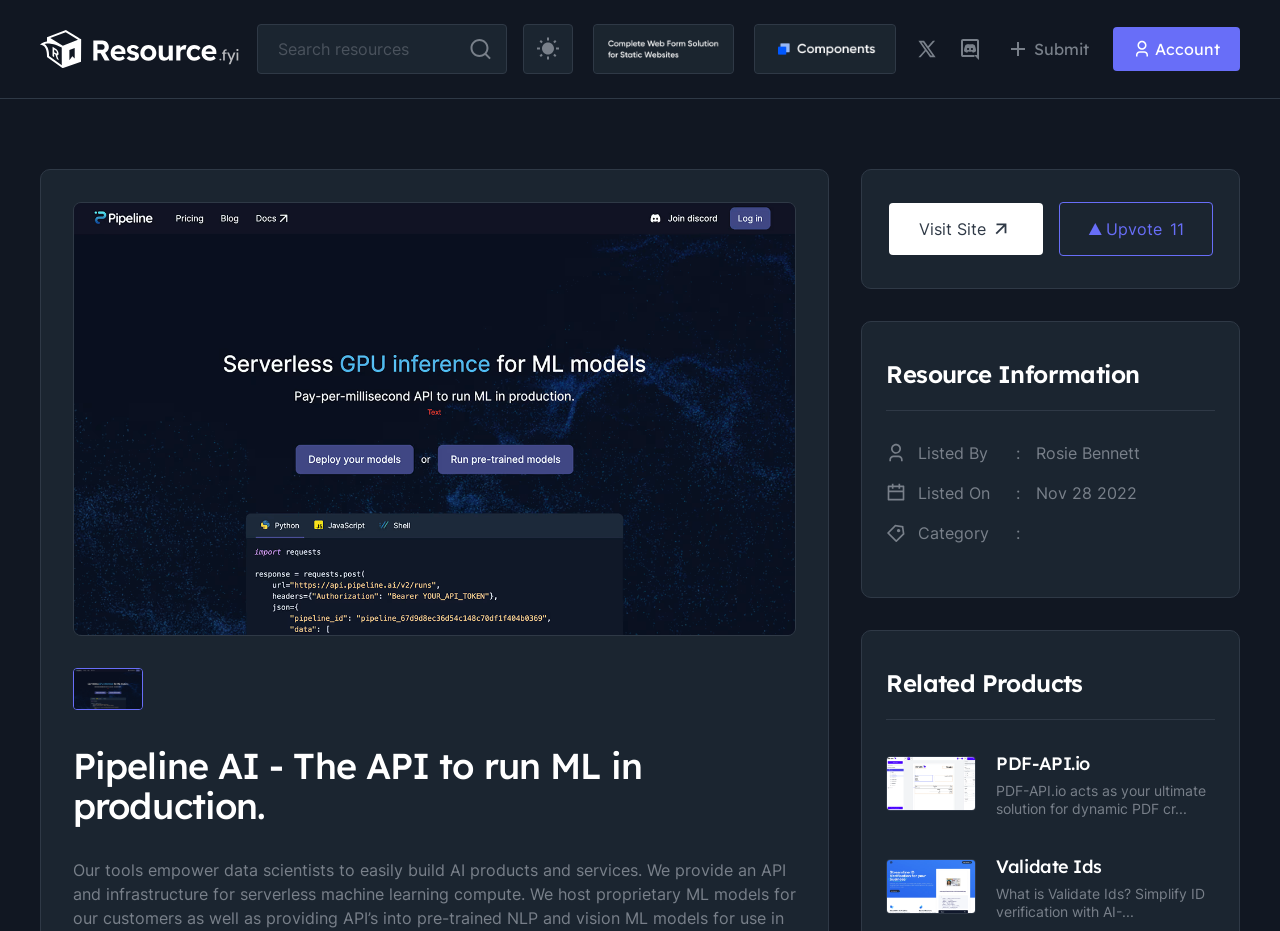Show me the bounding box coordinates of the clickable region to achieve the task as per the instruction: "Toggle theme".

[0.408, 0.026, 0.447, 0.079]